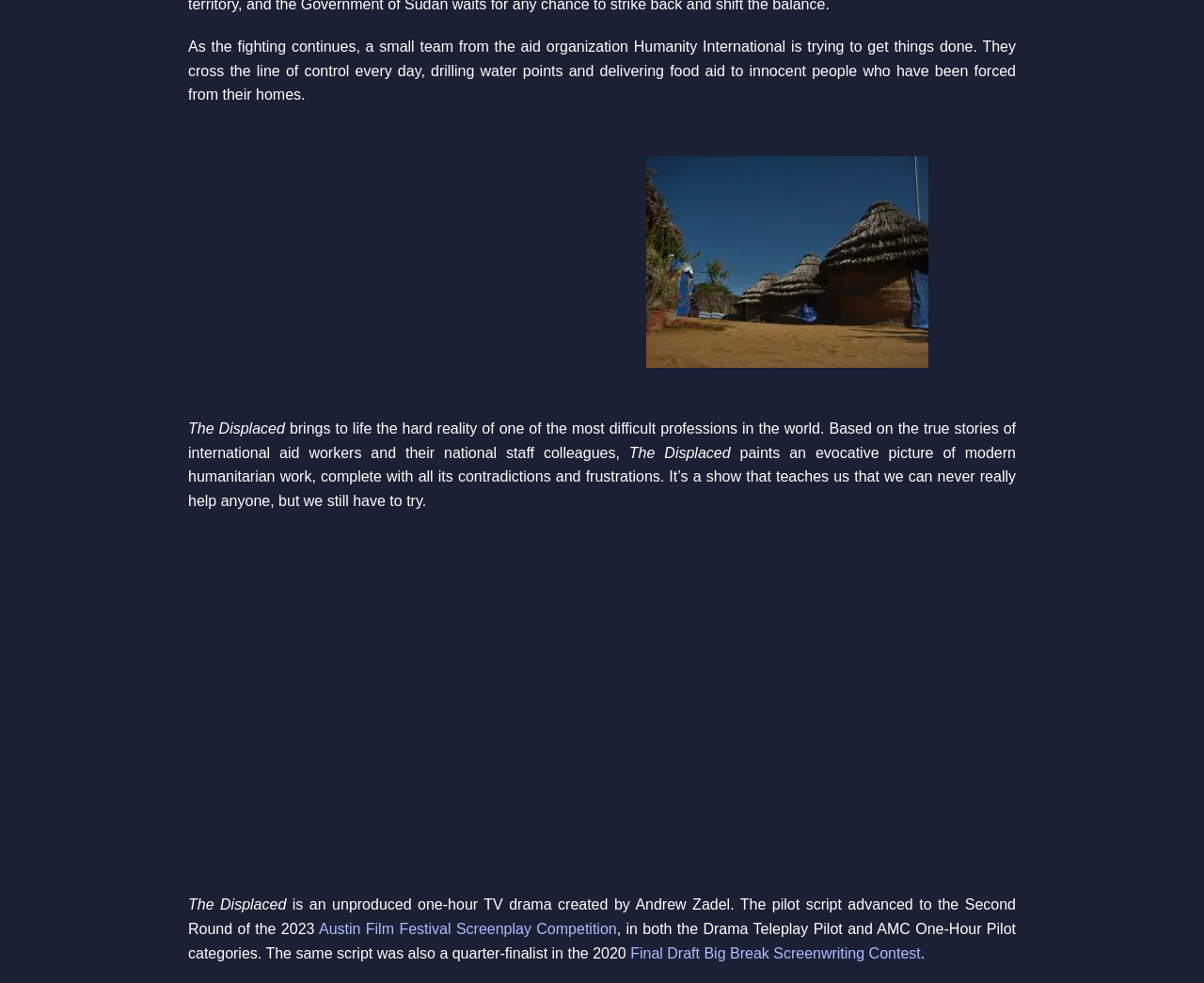Who created the TV drama?
Based on the image, answer the question with as much detail as possible.

The answer can be found in the StaticText element with the text 'is an unproduced one-hour TV drama created by Andrew Zadel.' at coordinates [0.156, 0.797, 0.844, 0.838]. This element provides information about the creator of the TV drama, which is Andrew Zadel.